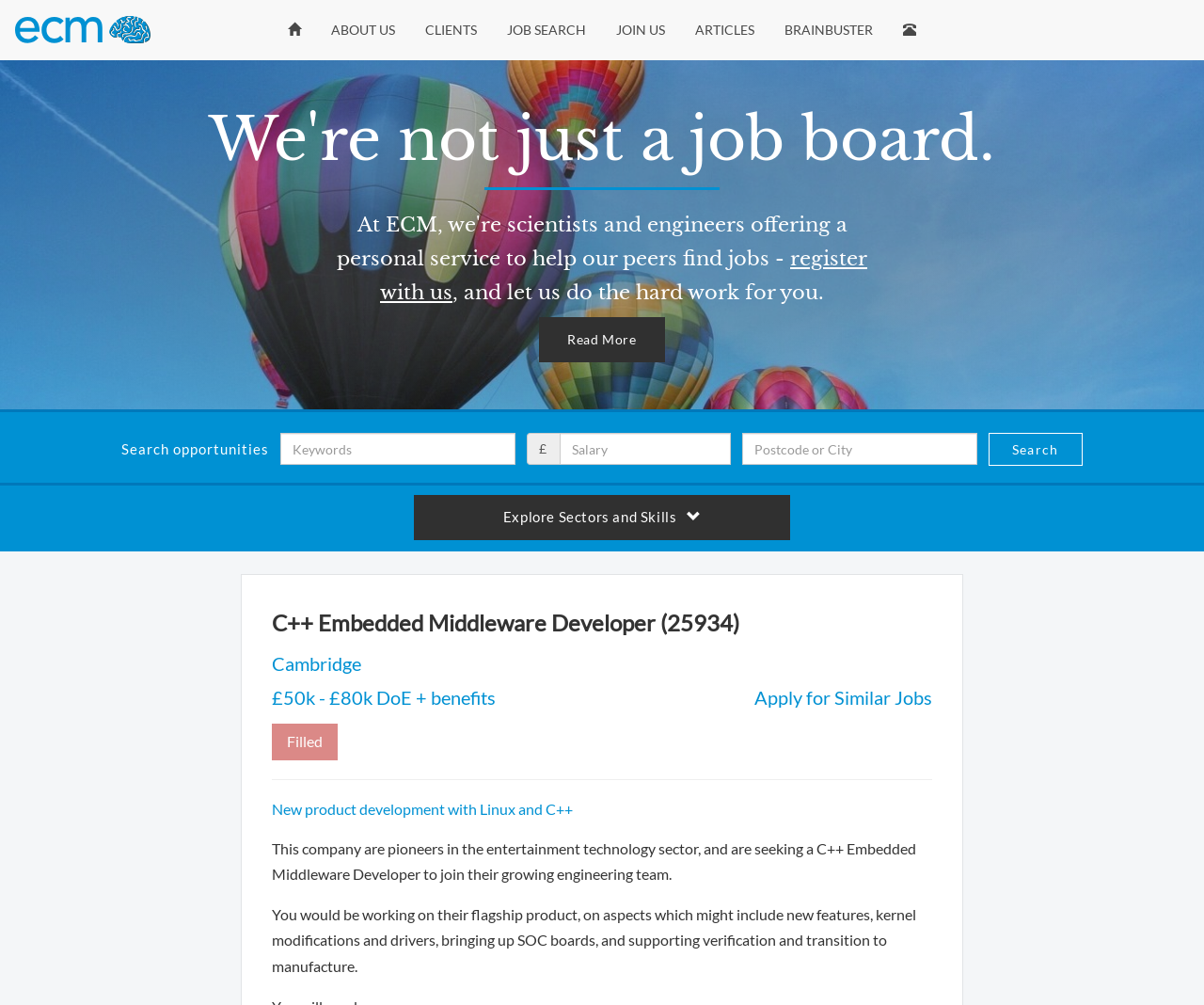Locate the bounding box coordinates of the element's region that should be clicked to carry out the following instruction: "Click on the 'Home' link". The coordinates need to be four float numbers between 0 and 1, i.e., [left, top, right, bottom].

[0.239, 0.013, 0.25, 0.047]